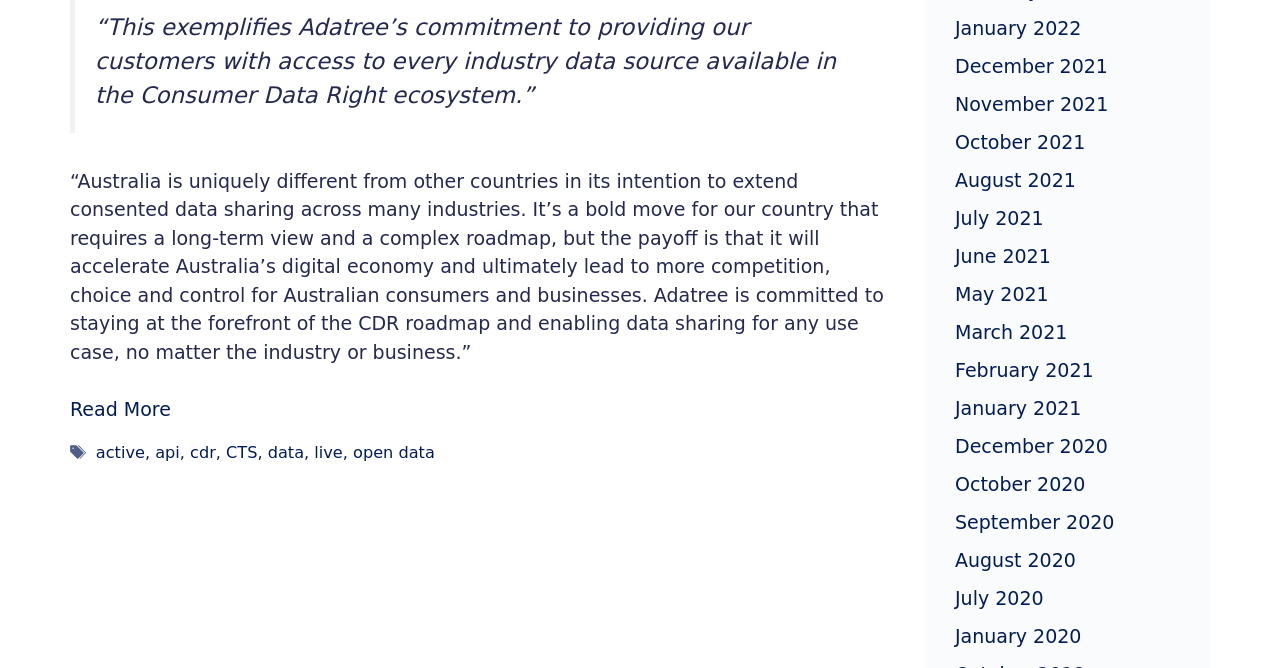What is the topic of the first quote?
Using the image as a reference, give a one-word or short phrase answer.

Consumer Data Right